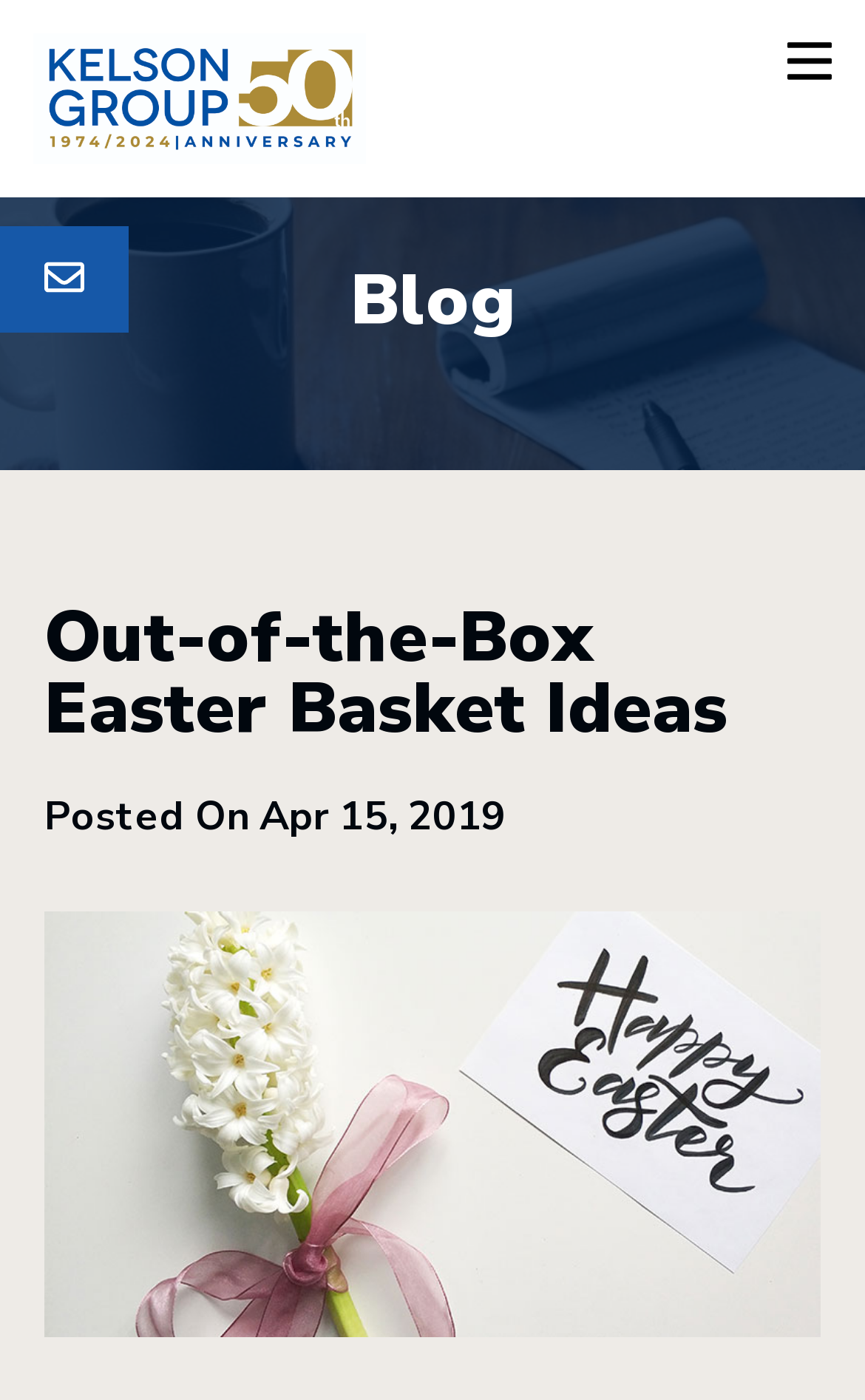Are there any expandable elements on the webpage?
Please respond to the question with a detailed and thorough explanation.

I found two button elements with the 'expanded' property set to 'False', which suggests that they are expandable elements. These buttons are located at the top-right and top-left corners of the webpage.